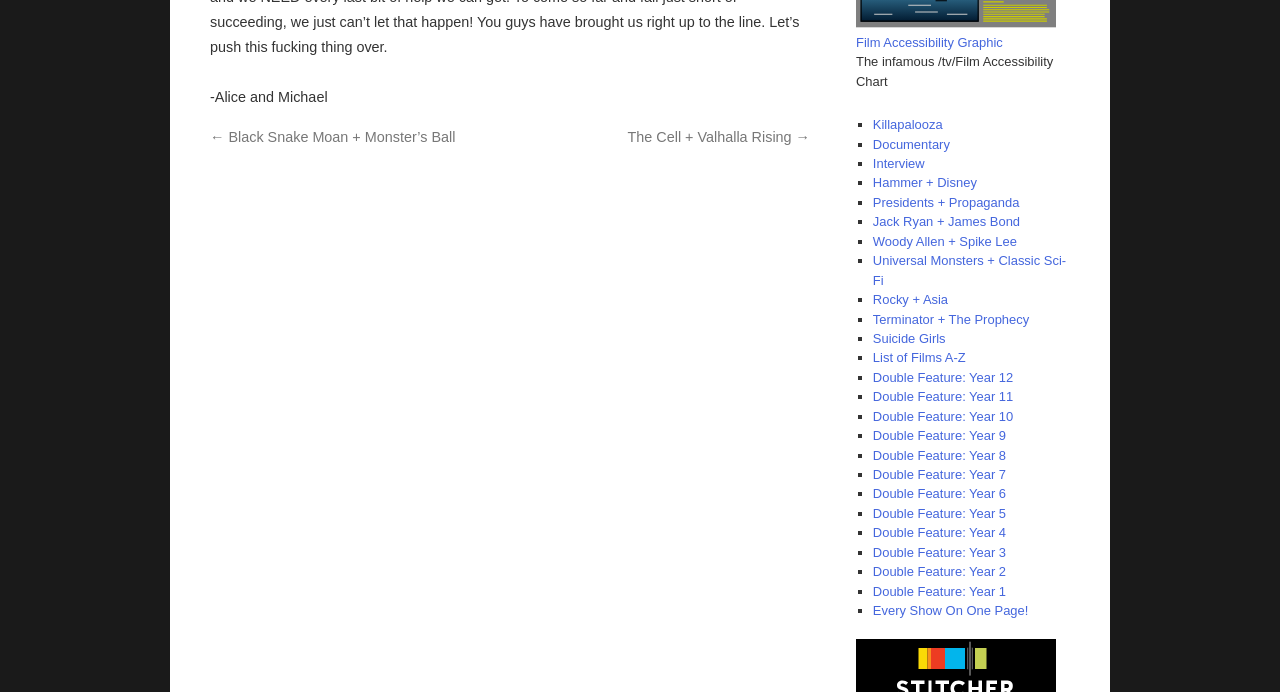Determine the bounding box coordinates for the area that needs to be clicked to fulfill this task: "Check the archives". The coordinates must be given as four float numbers between 0 and 1, i.e., [left, top, right, bottom].

None